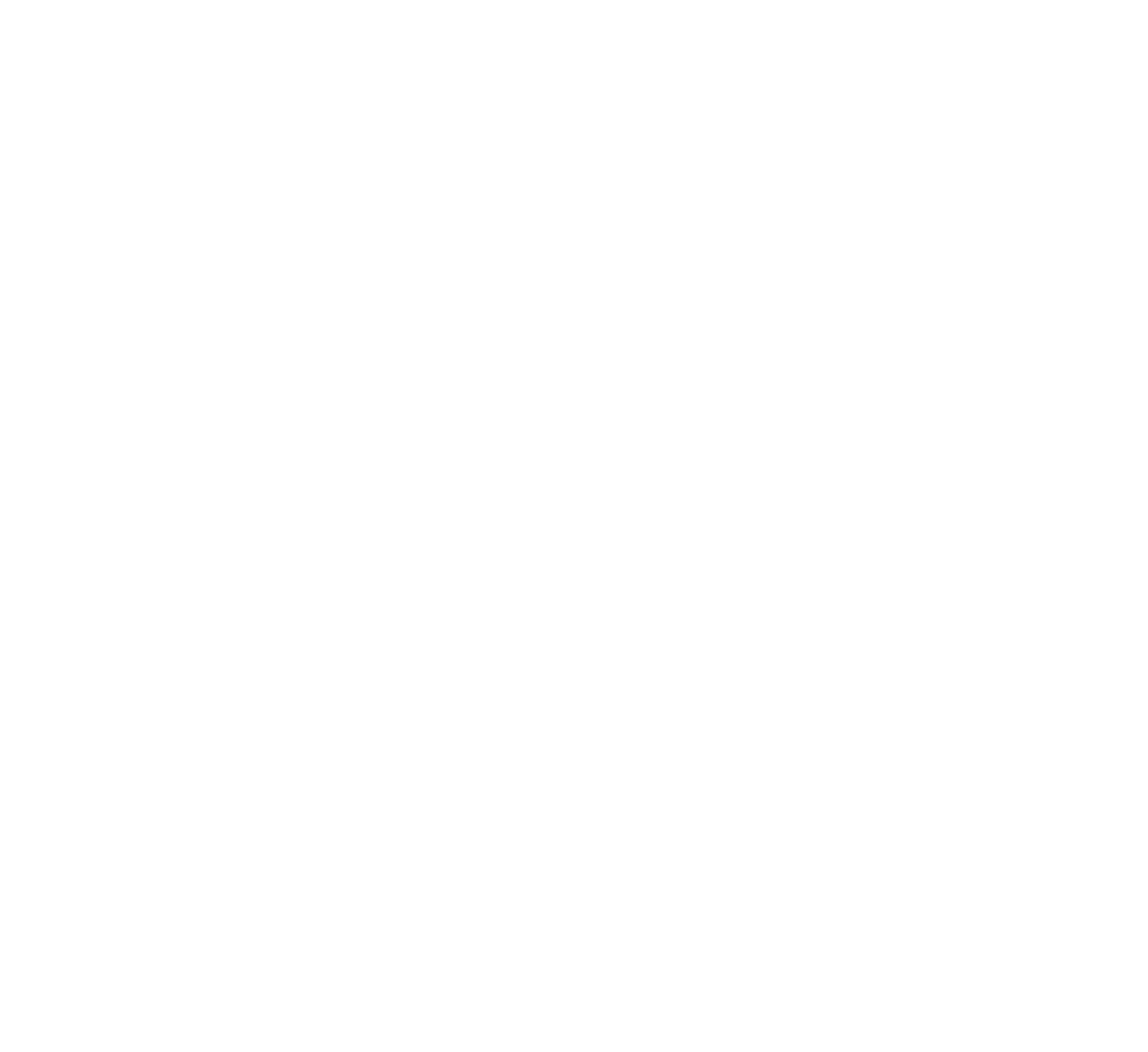Specify the bounding box coordinates of the element's area that should be clicked to execute the given instruction: "Sign Up". The coordinates should be four float numbers between 0 and 1, i.e., [left, top, right, bottom].

None